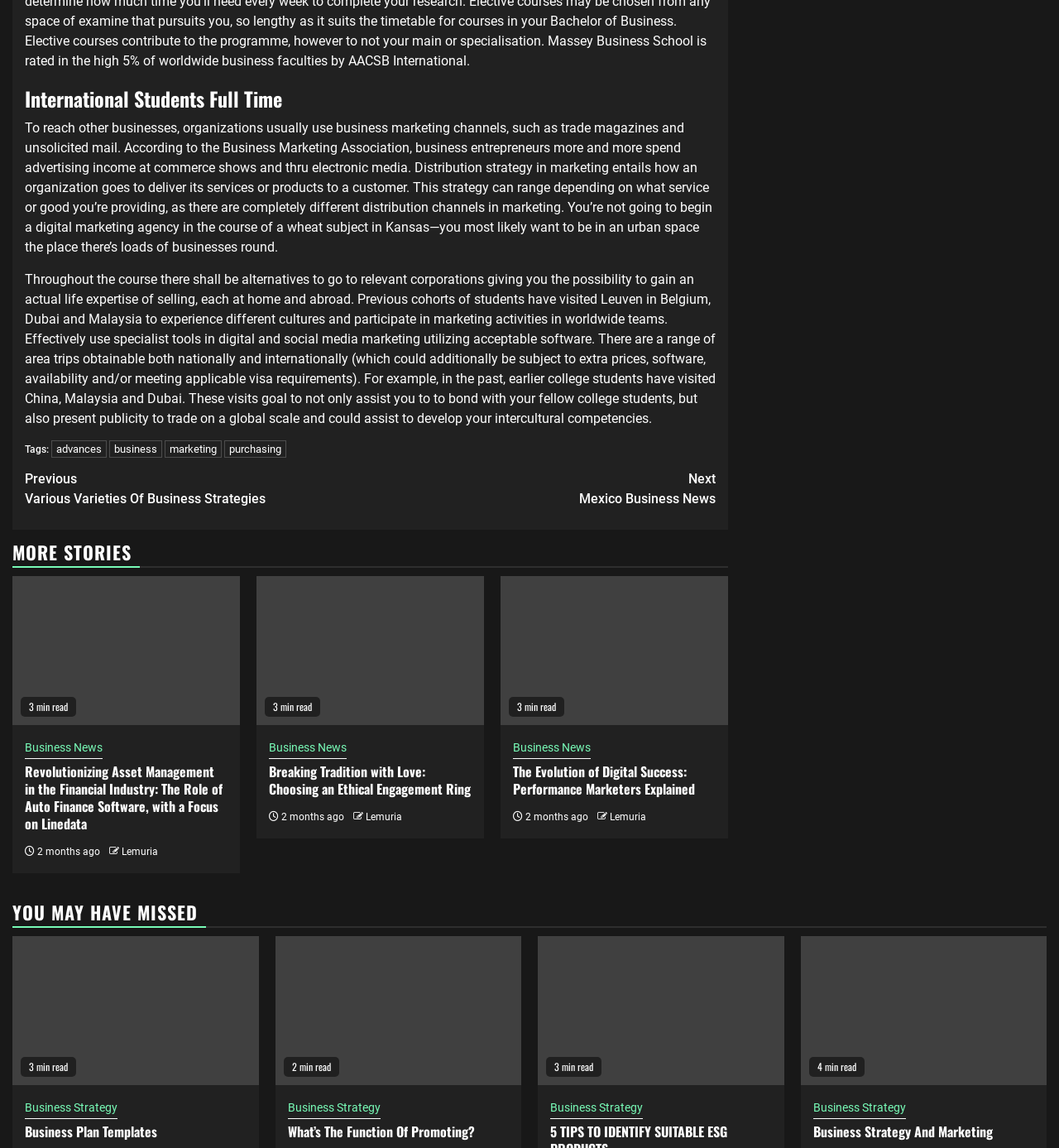Please identify the bounding box coordinates of where to click in order to follow the instruction: "Visit 'Business News'".

[0.023, 0.644, 0.097, 0.661]